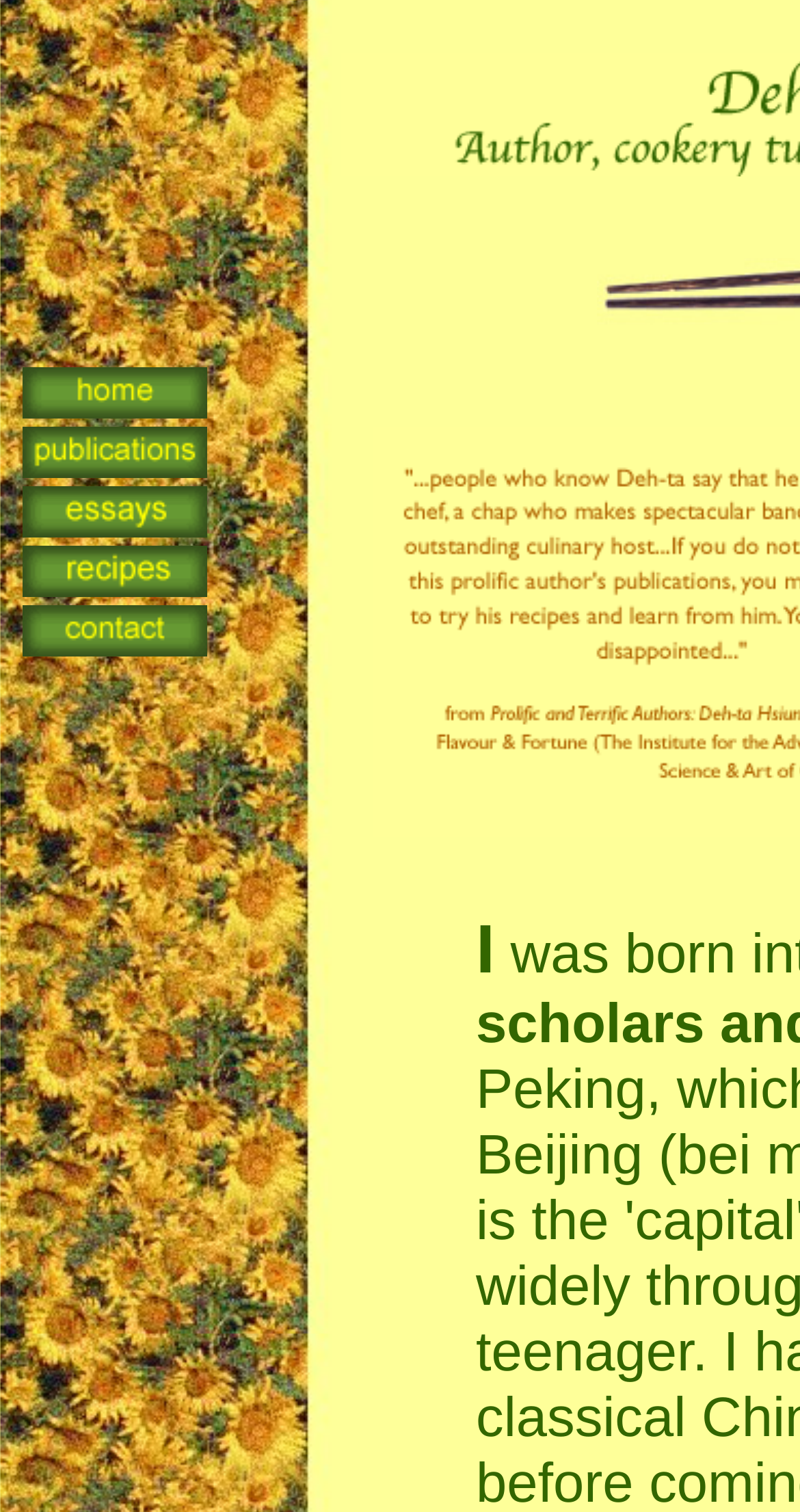What type of content is displayed in the top-left section?
Please answer using one word or phrase, based on the screenshot.

Images